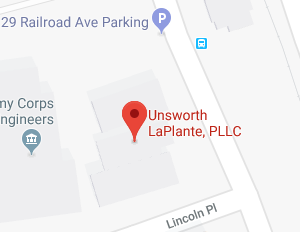Carefully examine the image and provide an in-depth answer to the question: What is the purpose of the visual?

The caption states that the visual serves as a navigation aid for clients and visitors seeking to locate the law office easily, implying that the map excerpt is intended to help people find the law firm's location.